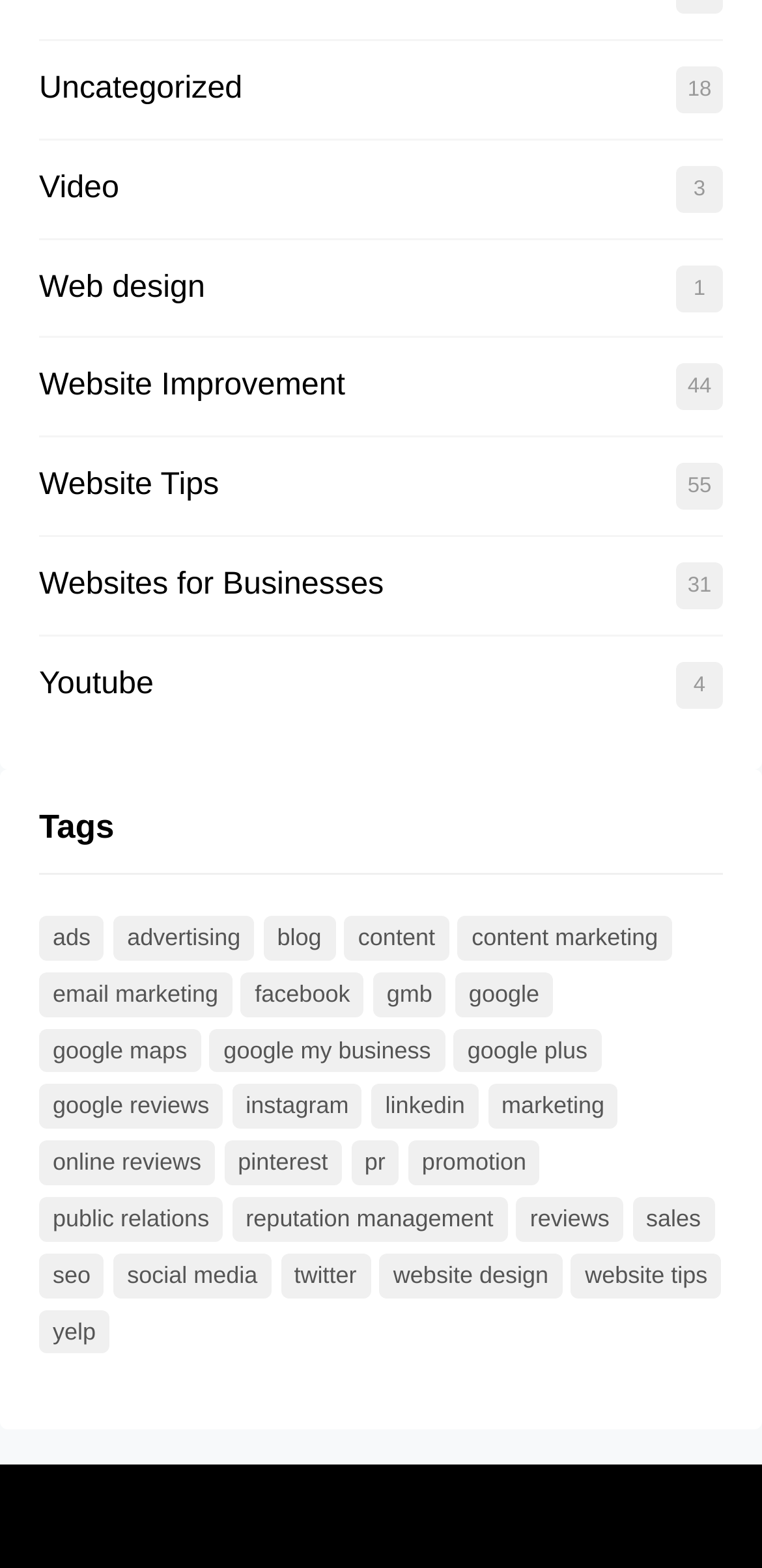Identify the bounding box of the UI component described as: "Websites for Businesses".

[0.051, 0.361, 0.504, 0.384]